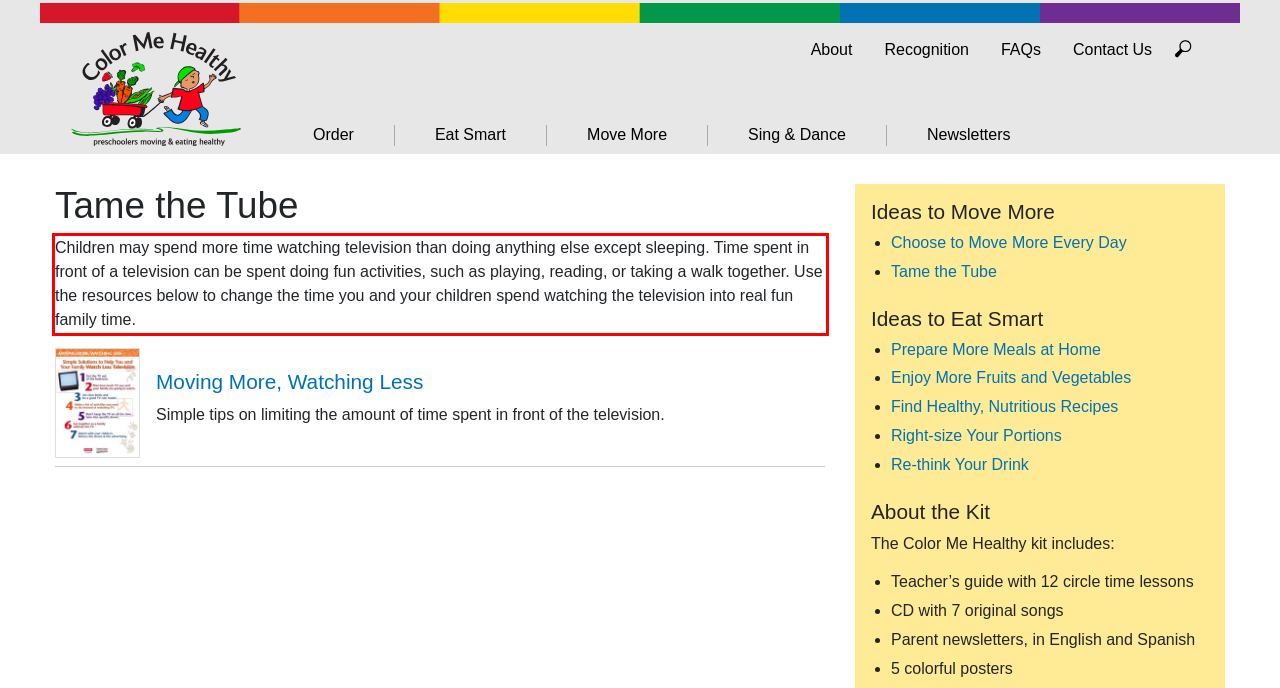Analyze the screenshot of a webpage where a red rectangle is bounding a UI element. Extract and generate the text content within this red bounding box.

Children may spend more time watching television than doing anything else except sleeping. Time spent in front of a television can be spent doing fun activities, such as playing, reading, or taking a walk together. Use the resources below to change the time you and your children spend watching the television into real fun family time.